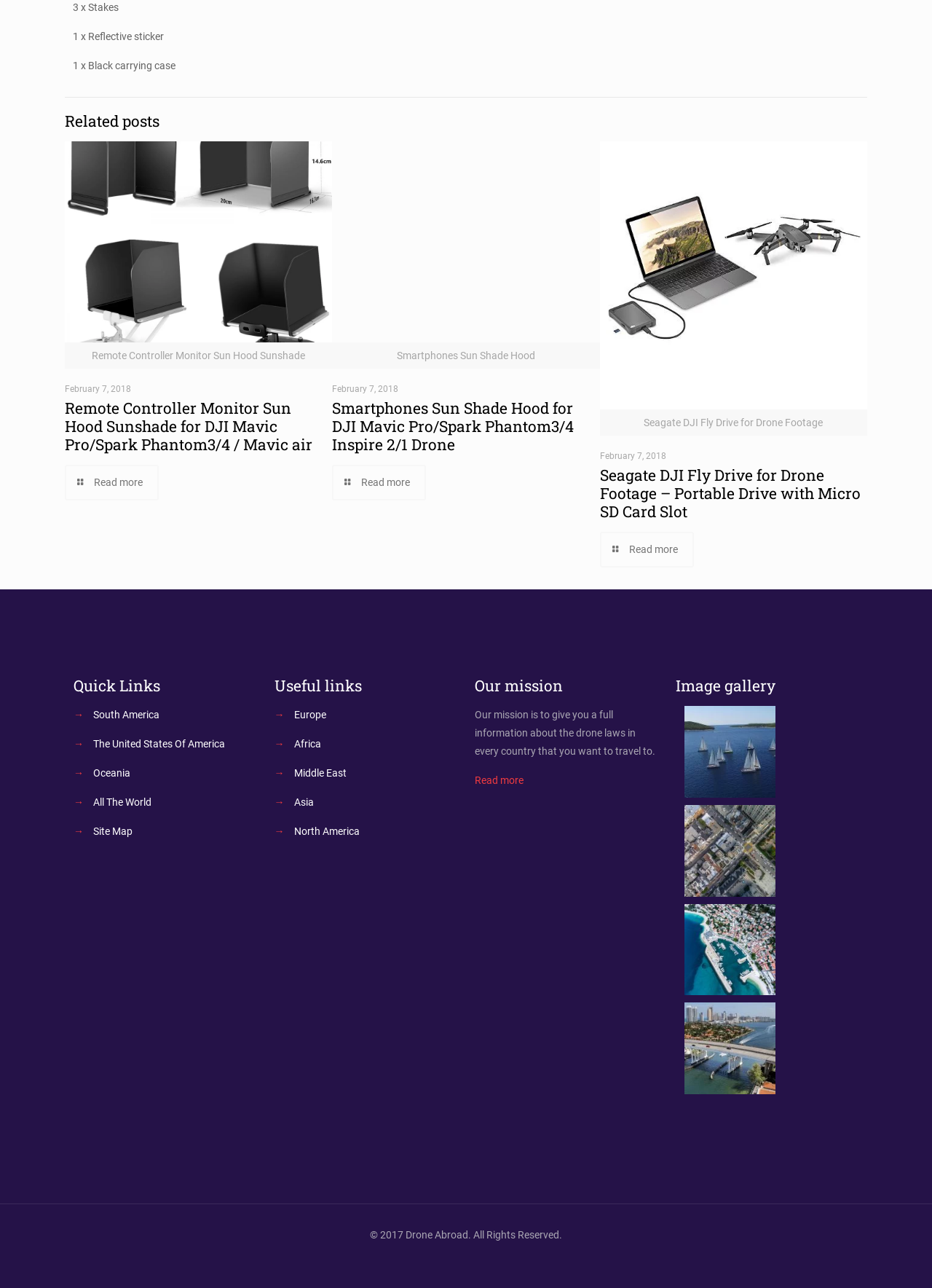Locate the bounding box coordinates of the segment that needs to be clicked to meet this instruction: "go to OUR TEAM page".

None